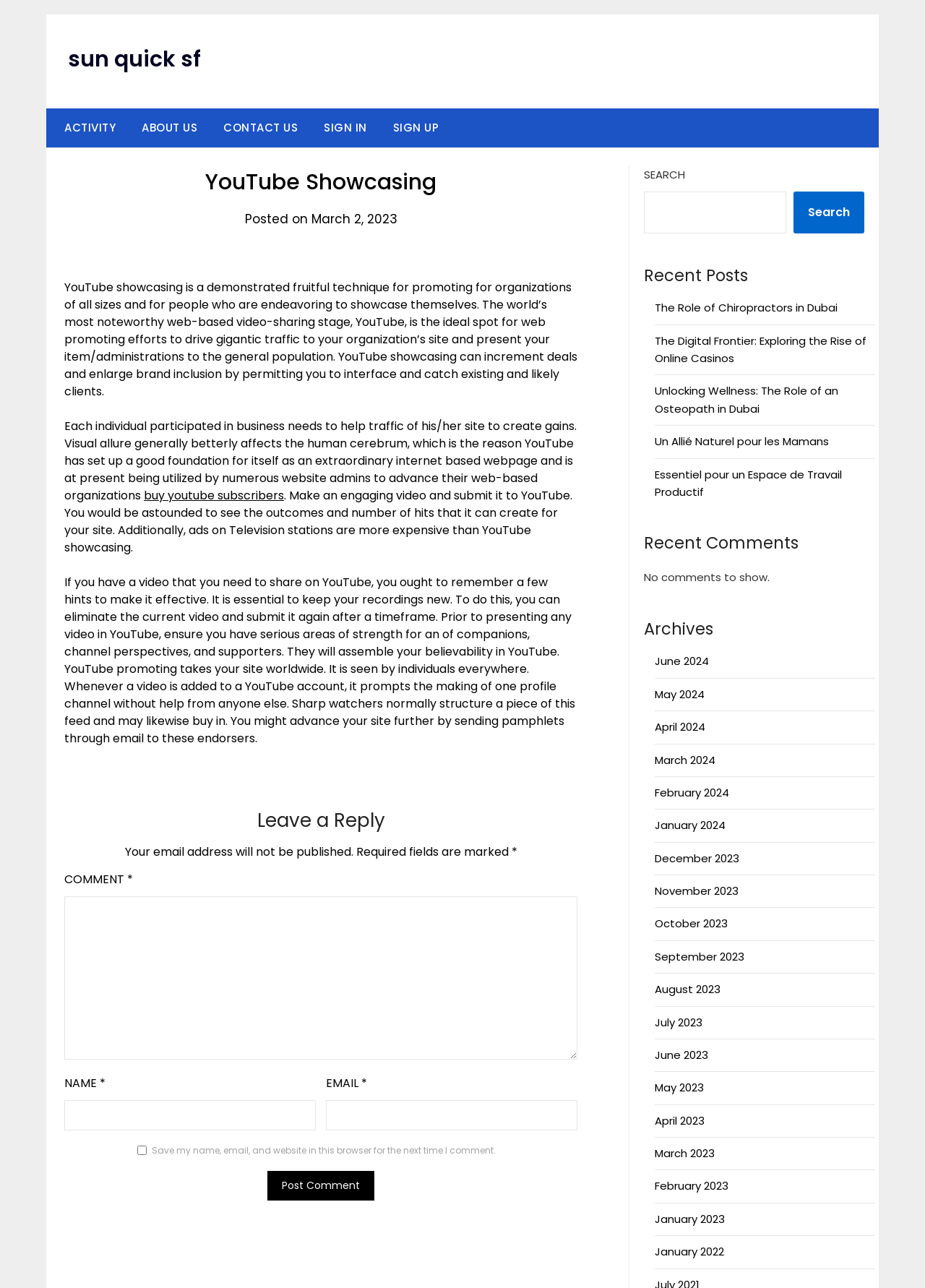Specify the bounding box coordinates of the area to click in order to follow the given instruction: "Post a comment."

[0.289, 0.909, 0.405, 0.932]